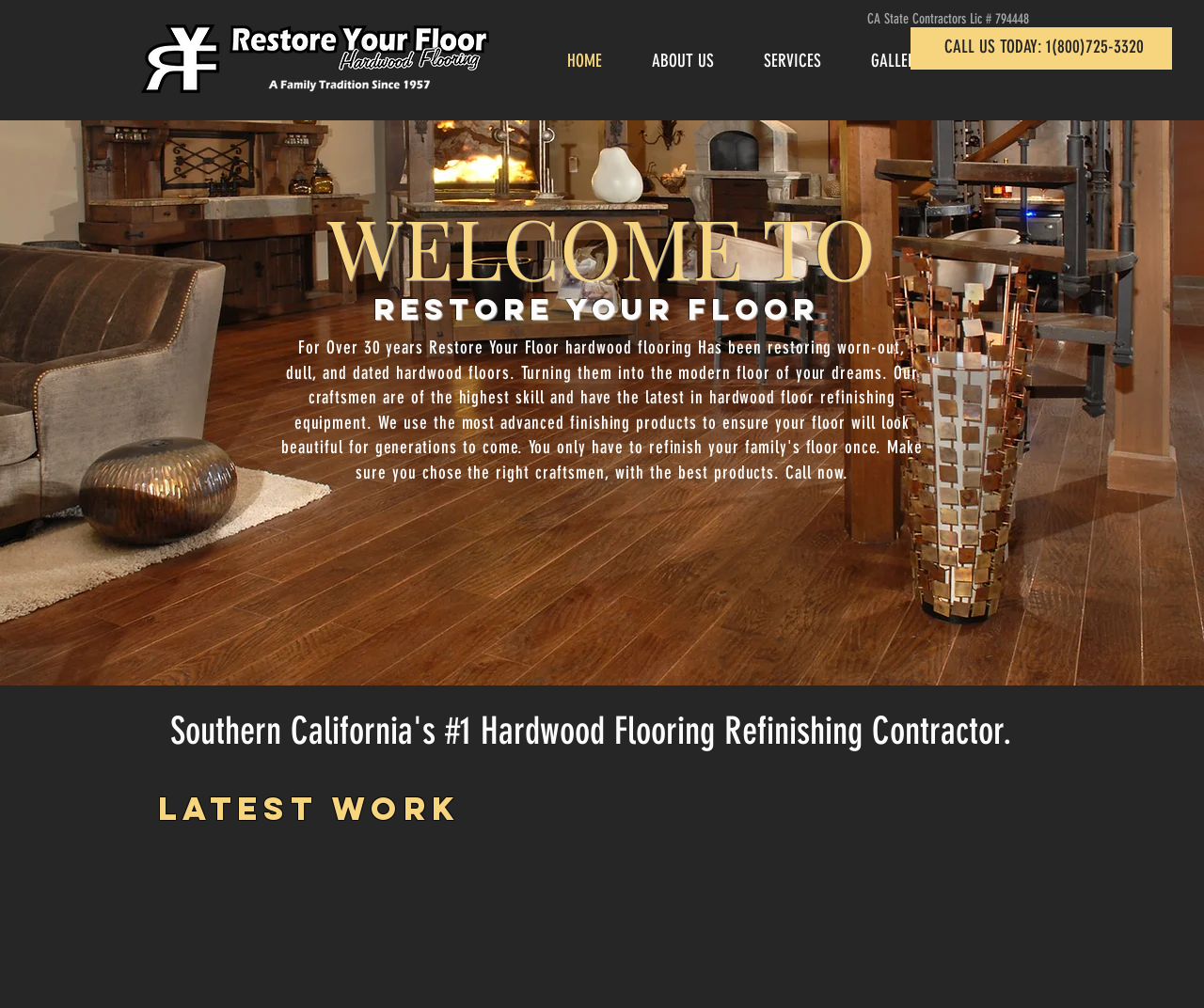What is the phone number to call?
Please craft a detailed and exhaustive response to the question.

I found the phone number 'CALL US TODAY: 1(800)725-3320' at the top of the webpage, which is a prominent call-to-action element.